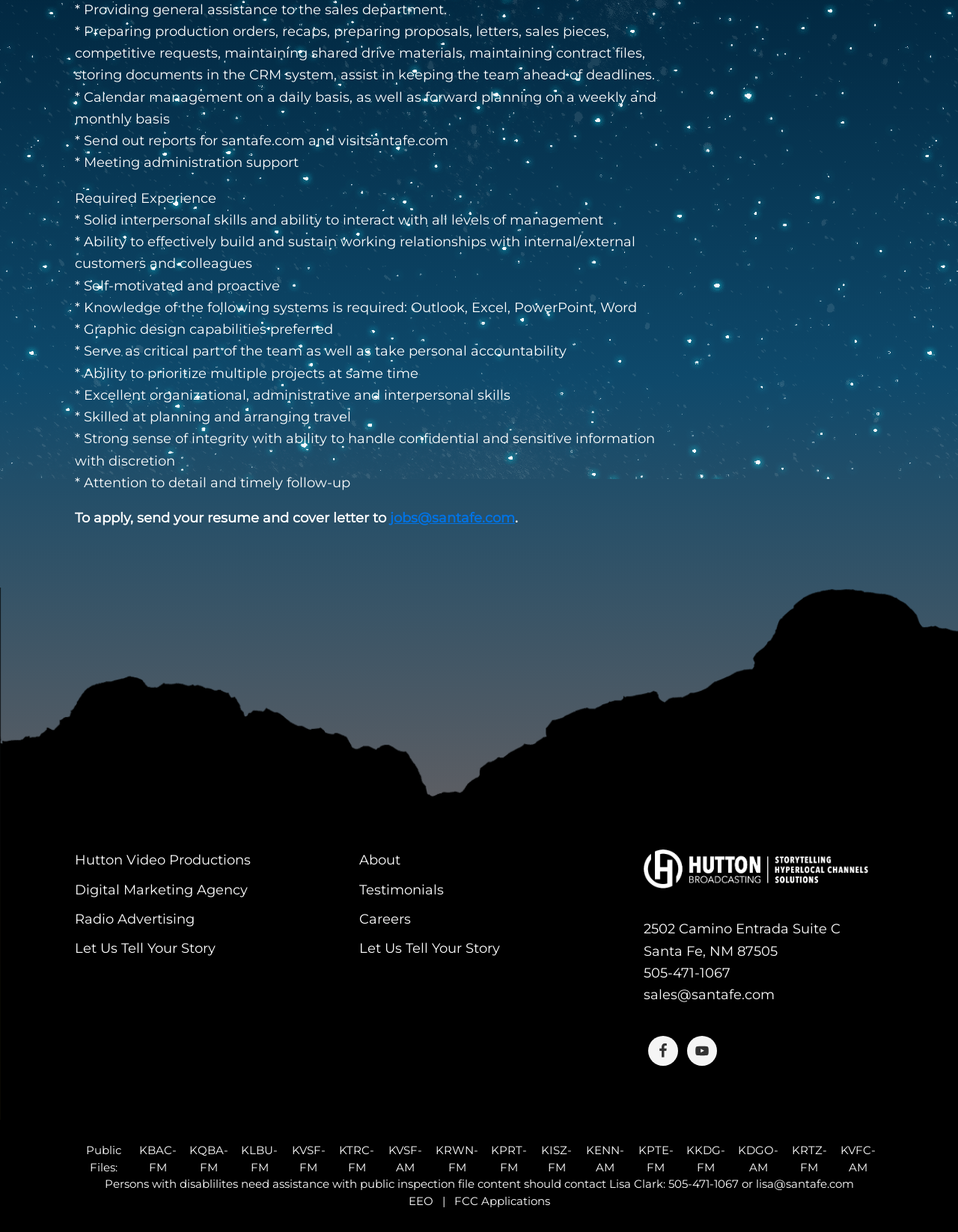Based on the element description Let Us Tell Your Story, identify the bounding box of the UI element in the given webpage screenshot. The coordinates should be in the format (top-left x, top-left y, bottom-right x, bottom-right y) and must be between 0 and 1.

[0.078, 0.763, 0.225, 0.776]